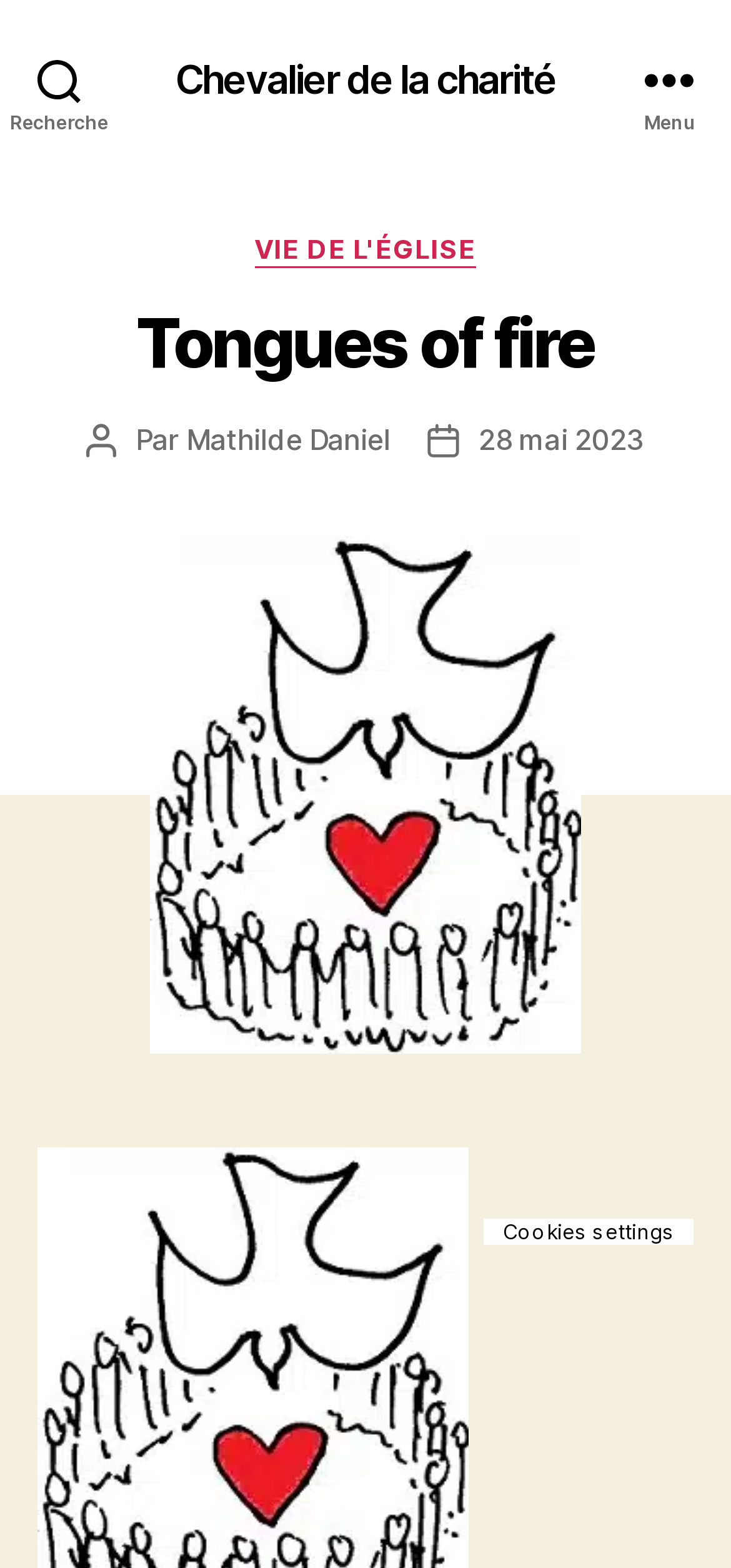What is the name of the website?
Provide a detailed and extensive answer to the question.

I found the answer by looking at the root element of the webpage and seeing that it says 'Tongues of fire - Chevalier de la charité', which is the name of the website.